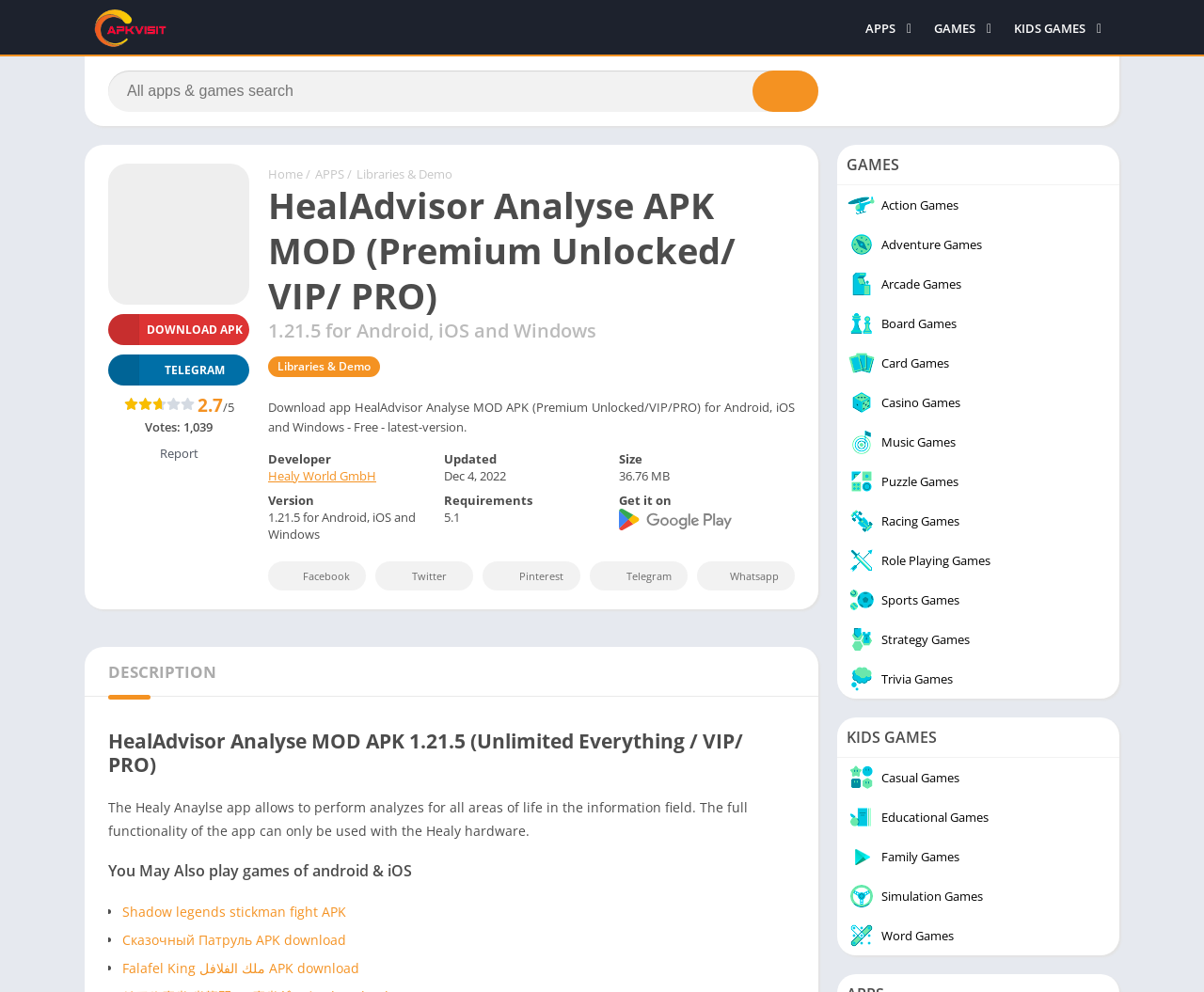Produce an elaborate caption capturing the essence of the webpage.

The webpage is about HealAdvisor Analyse APK MOD, a fastest app for Android, iOS, and PC. At the top left, there is a link to "apkvisit.com" with an accompanying image. Below it, there are three main categories: "APPS", "GAMES", and "KIDS GAMES", each with a dropdown list of subcategories. The "APPS" category has 29 subcategories, including "Communication", "Entertainment", and "Productivity", among others. The "GAMES" category has 14 subcategories, including "Action Games", "Adventure Games", and "Role Playing Games", among others. The "KIDS GAMES" category has 7 subcategories, including "Casual Games", "Educational Games", and "Simulation Games", among others.

On the right side of the page, there is a search bar with a "Search" button. Below the search bar, there are links to "Home", "APPS", and "Libraries & Demo". The main content of the page is about HealAdvisor Analyse APK MOD, with a heading that reads "HealAdvisor Analyse APK MOD (Premium Unlocked/ VIP/ PRO)". Below the heading, there is a description of the app, including its version, "1.21.5 for Android, iOS and Windows". There are also links to "DOWNLOAD APK" and "TELEGRAM" on the left side of the page.

The page also displays ratings and reviews of the app, with a rating of "2.7/5" based on 1,039 votes. There is a "Report" button and information about the app's developer, "Healy World GmbH", and its update history, with the latest update on "Dec 4, 2022". Additionally, the page displays the app's size, "36.76 MB", and its version, "1.21.5 for Android, iOS and Windows".